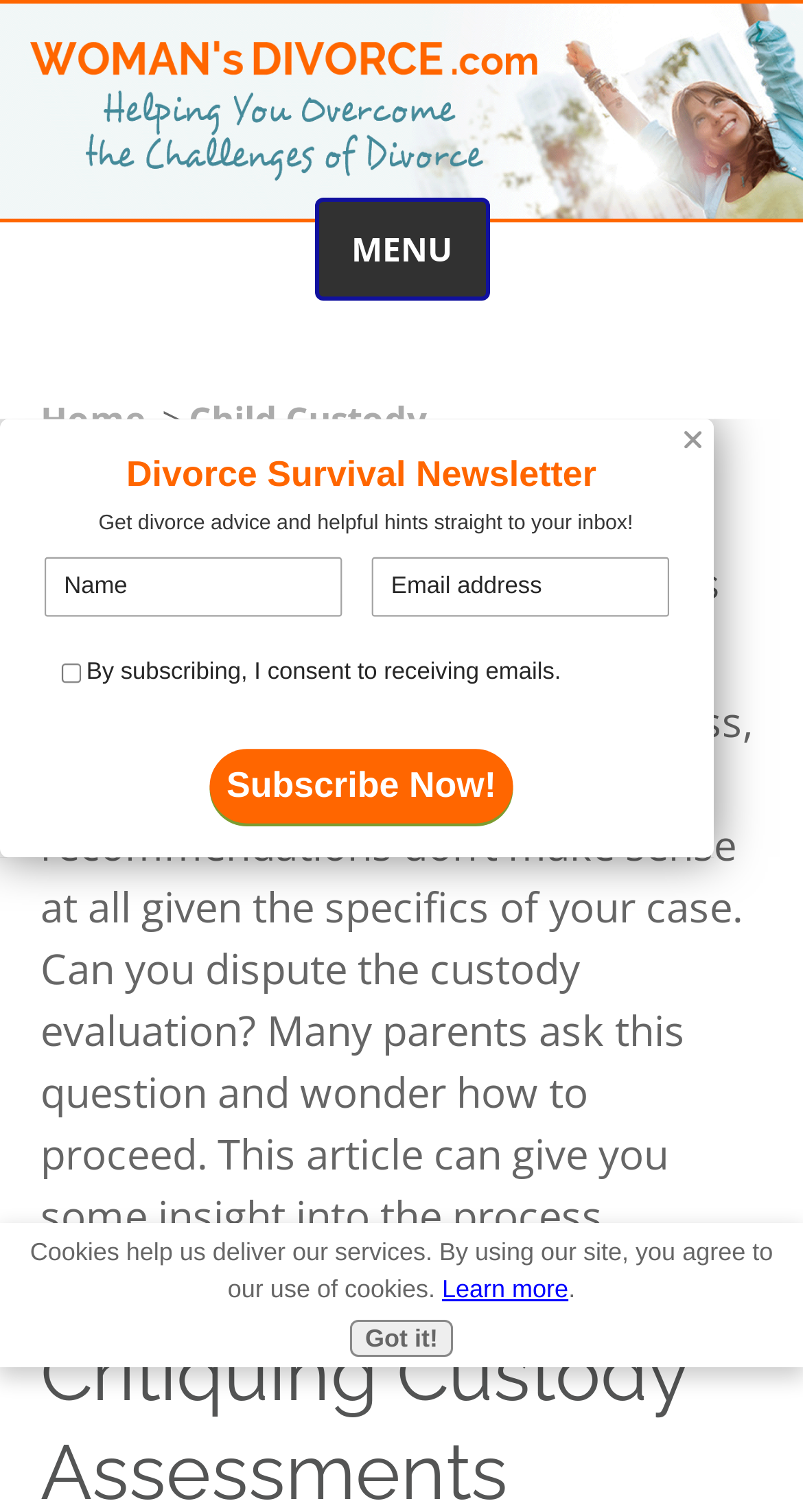What is the current section of the website?
Your answer should be a single word or phrase derived from the screenshot.

Child Custody